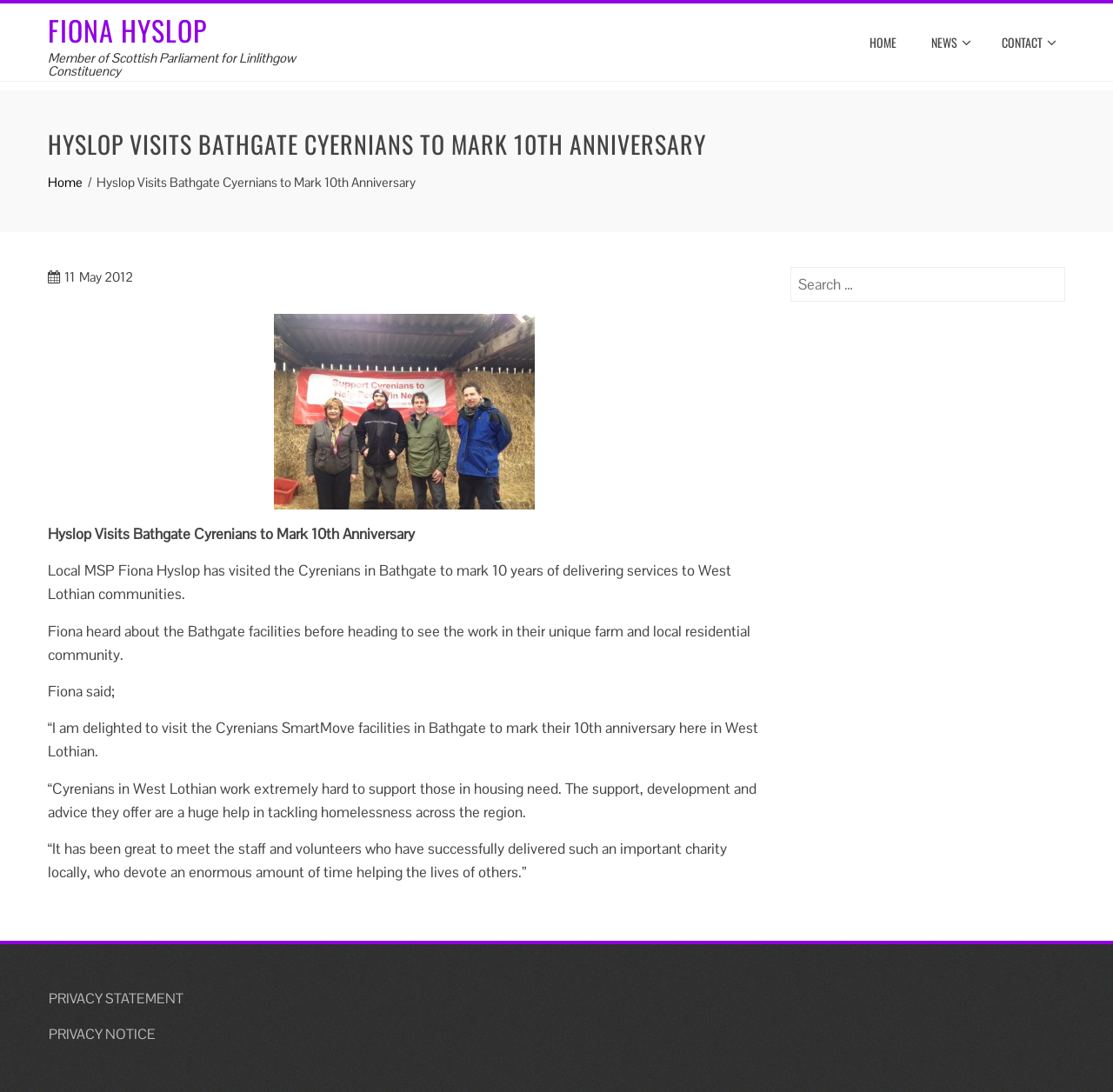What is the purpose of the Cyrenians in West Lothian?
Refer to the image and give a detailed answer to the query.

I found the answer by looking at the quote from Fiona Hyslop in the article section, where she says 'Cyrenians in West Lothian work extremely hard to support those in housing need.'